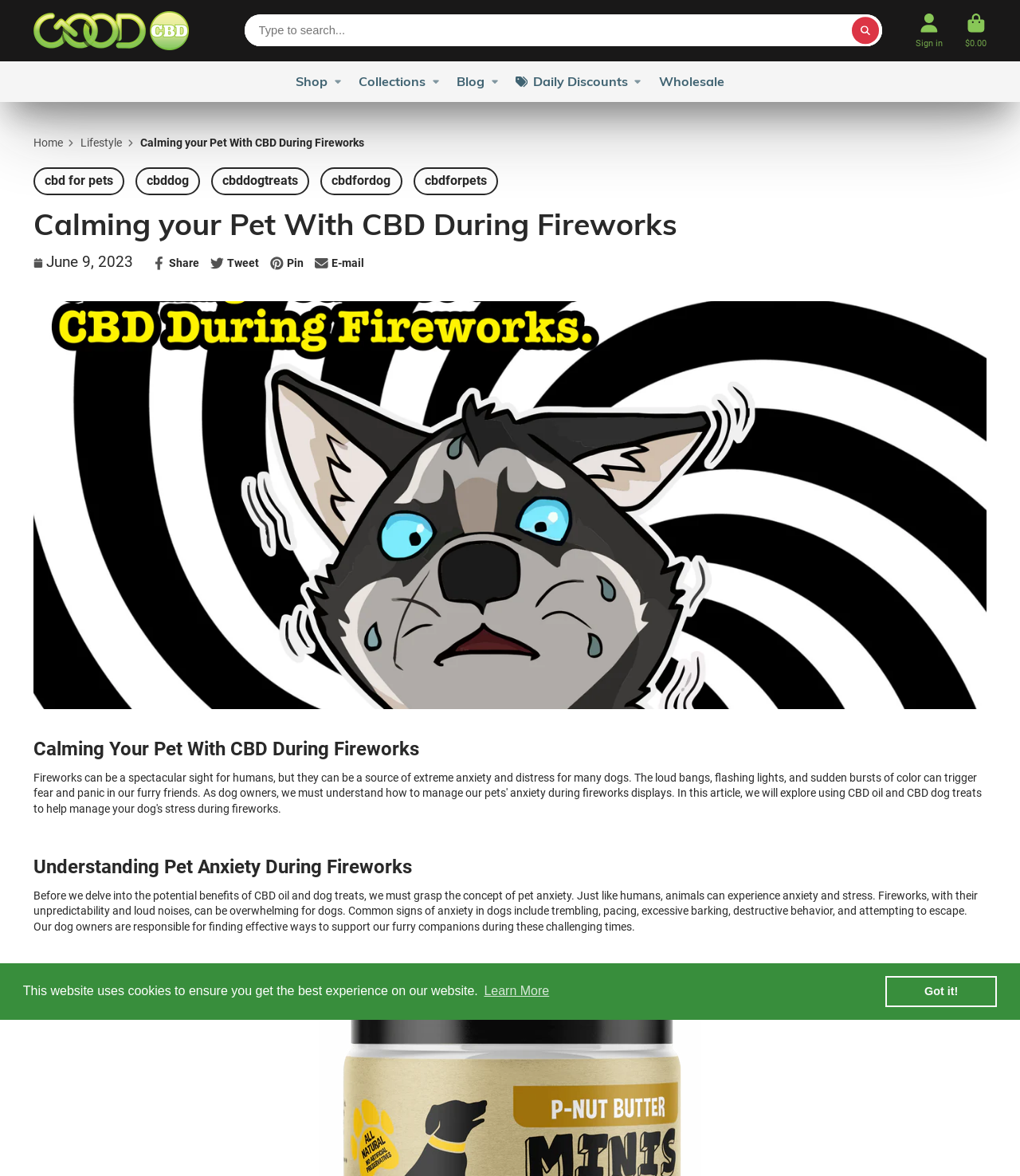Please identify the bounding box coordinates of the clickable area that will fulfill the following instruction: "Browse shop". The coordinates should be in the format of four float numbers between 0 and 1, i.e., [left, top, right, bottom].

[0.29, 0.052, 0.336, 0.086]